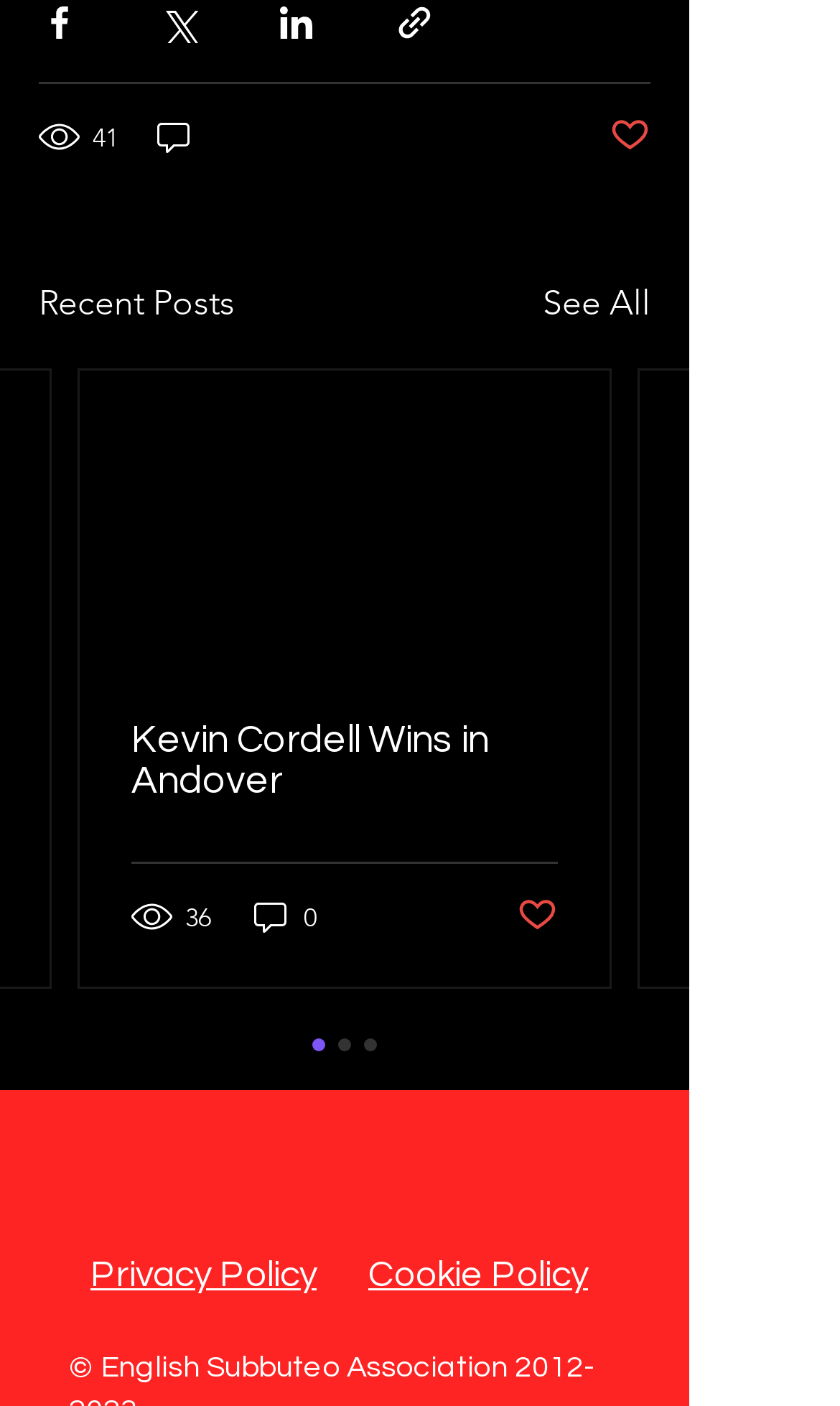Is the first post marked as liked?
Provide a detailed answer to the question using information from the image.

I saw the 'Post not marked as liked' button next to the first post, which suggests that the post is not marked as liked.